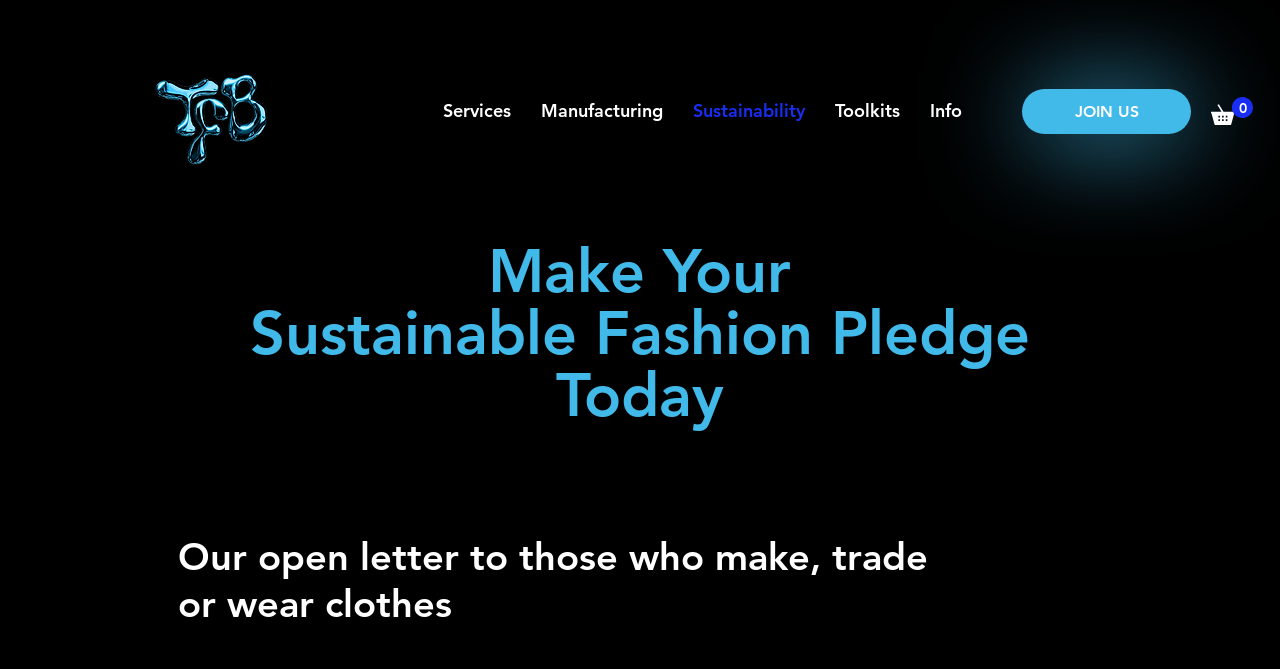Indicate the bounding box coordinates of the element that must be clicked to execute the instruction: "Make a sustainable fashion pledge". The coordinates should be given as four float numbers between 0 and 1, i.e., [left, top, right, bottom].

[0.195, 0.354, 0.804, 0.641]